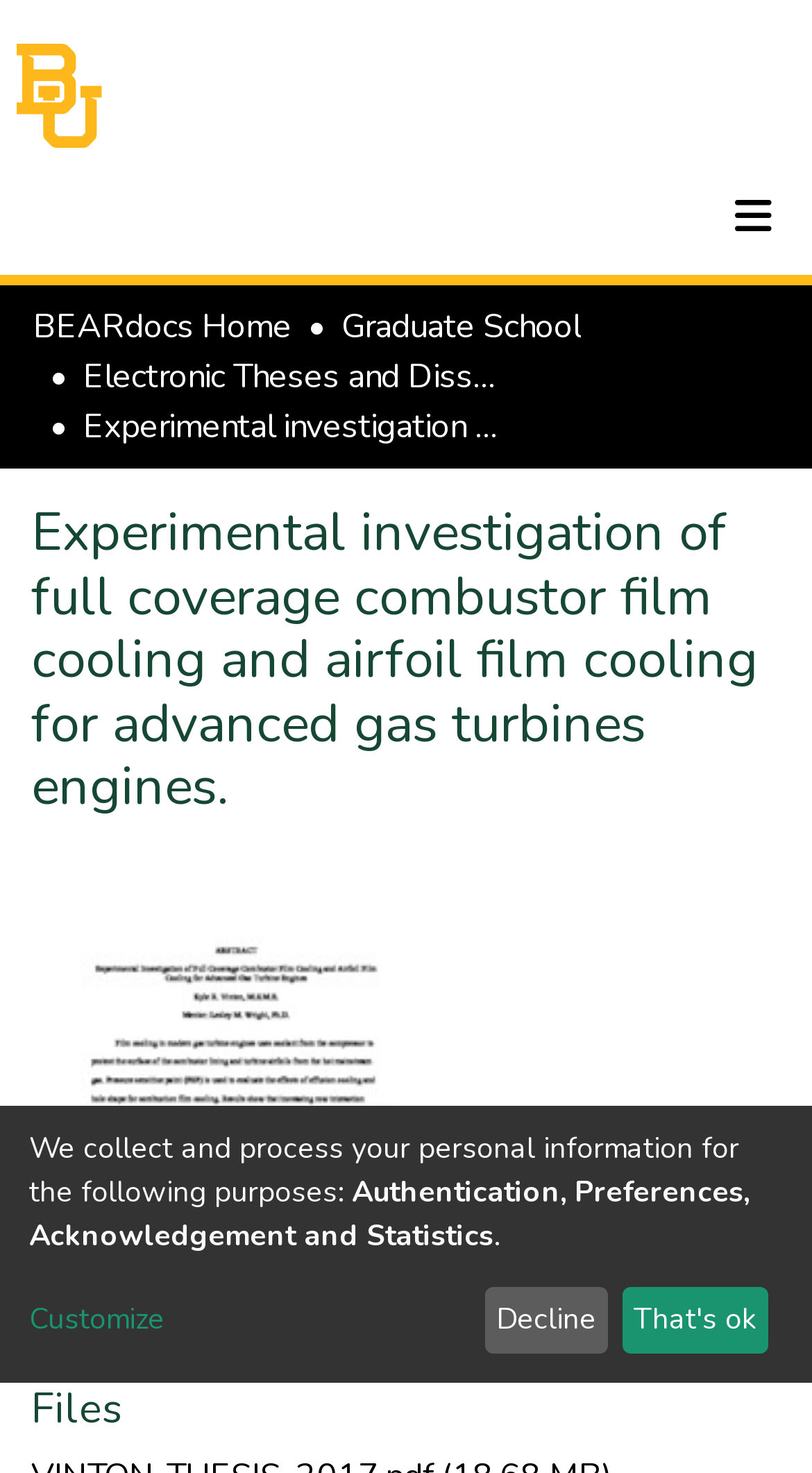Create a detailed narrative of the webpage’s visual and textual elements.

The webpage appears to be a research article or academic paper about film cooling in modern gas turbine engines. At the top of the page, there is a navigation bar with several elements, including a repository logo, a search bar, a language switch button, and a log-in button. The search bar is located near the center of the top navigation bar, with a submit search button to its right. 

Below the navigation bar, there is a breadcrumb navigation section that displays the current location within the website's hierarchy. This section contains links to the BEARdocs Home, Graduate School, and Electronic Theses and Dissertations.

The main content of the webpage is divided into two sections. The first section has a heading that matches the title of the webpage, "Experimental investigation of full coverage combustor film cooling and airfoil film cooling for advanced gas turbines engines." This section likely contains the main text of the research article.

The second section has a heading titled "Files" and is located near the bottom of the page. The purpose of this section is unclear without further context.

In the bottom left corner of the page, there is a section that appears to be related to privacy and data collection. This section contains static text that explains how personal information is collected and processed, along with links to customize data collection settings and buttons to decline or accept the terms.

There are no images on the page except for the repository logo at the top left corner.